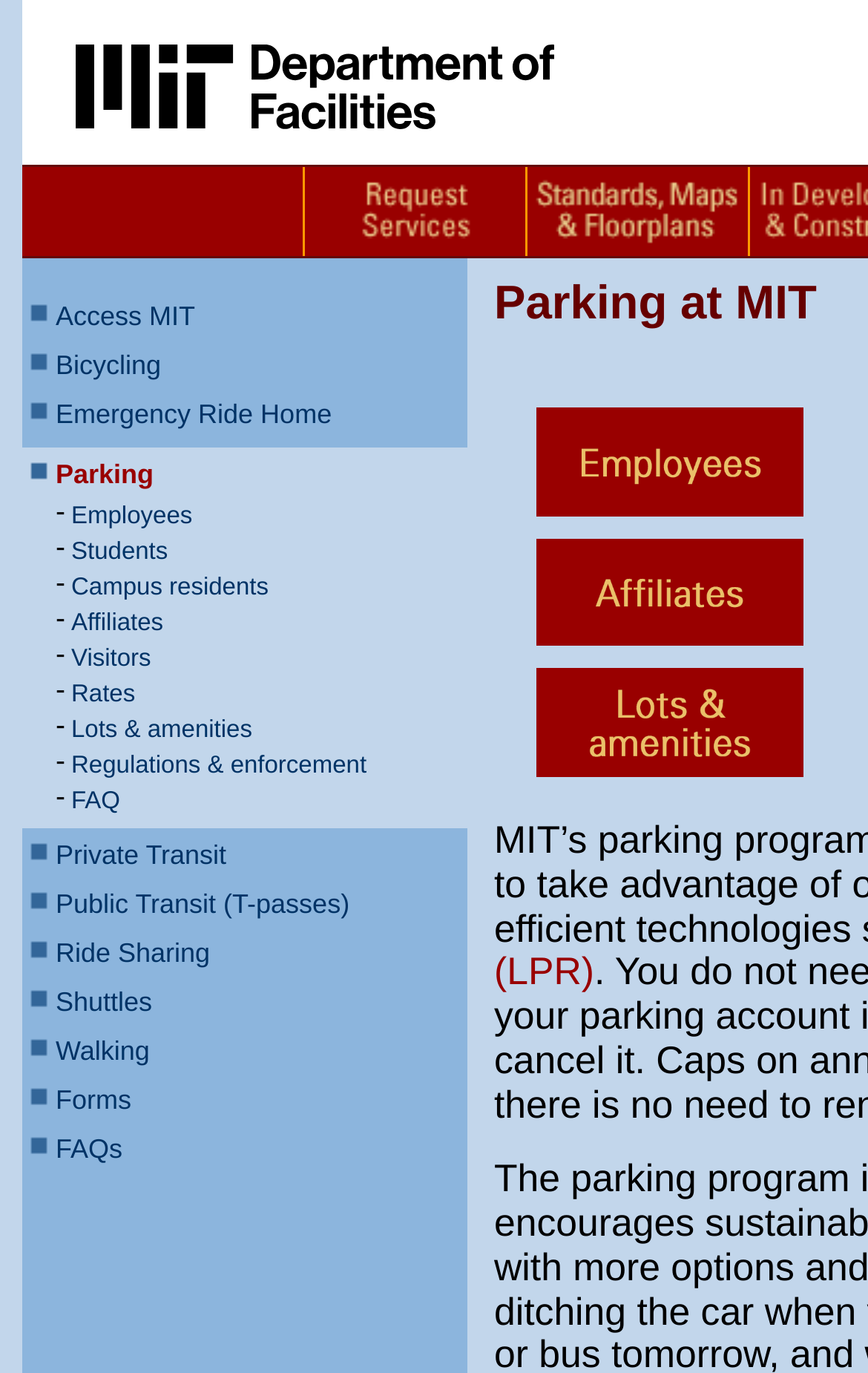Create a detailed summary of the webpage's content and design.

The webpage is about MIT Facilities - Commuter Connections. At the top, there is a table cell containing an image and three links: "Request Services", "Maps & Floor Plans", and another image. Below this, there is a table with multiple rows, each containing a navigation bullet point, a link, and an image. The links are labeled as "Access MIT", "Bicycling", "Emergency Ride Home", "Parking", "Employees", and "Students". The navigation bullet points are either "on" or "off". The images are scattered throughout the table, with some appearing above or below the links and navigation bullet points. The overall structure of the webpage is a series of rows, each containing a set of related elements.